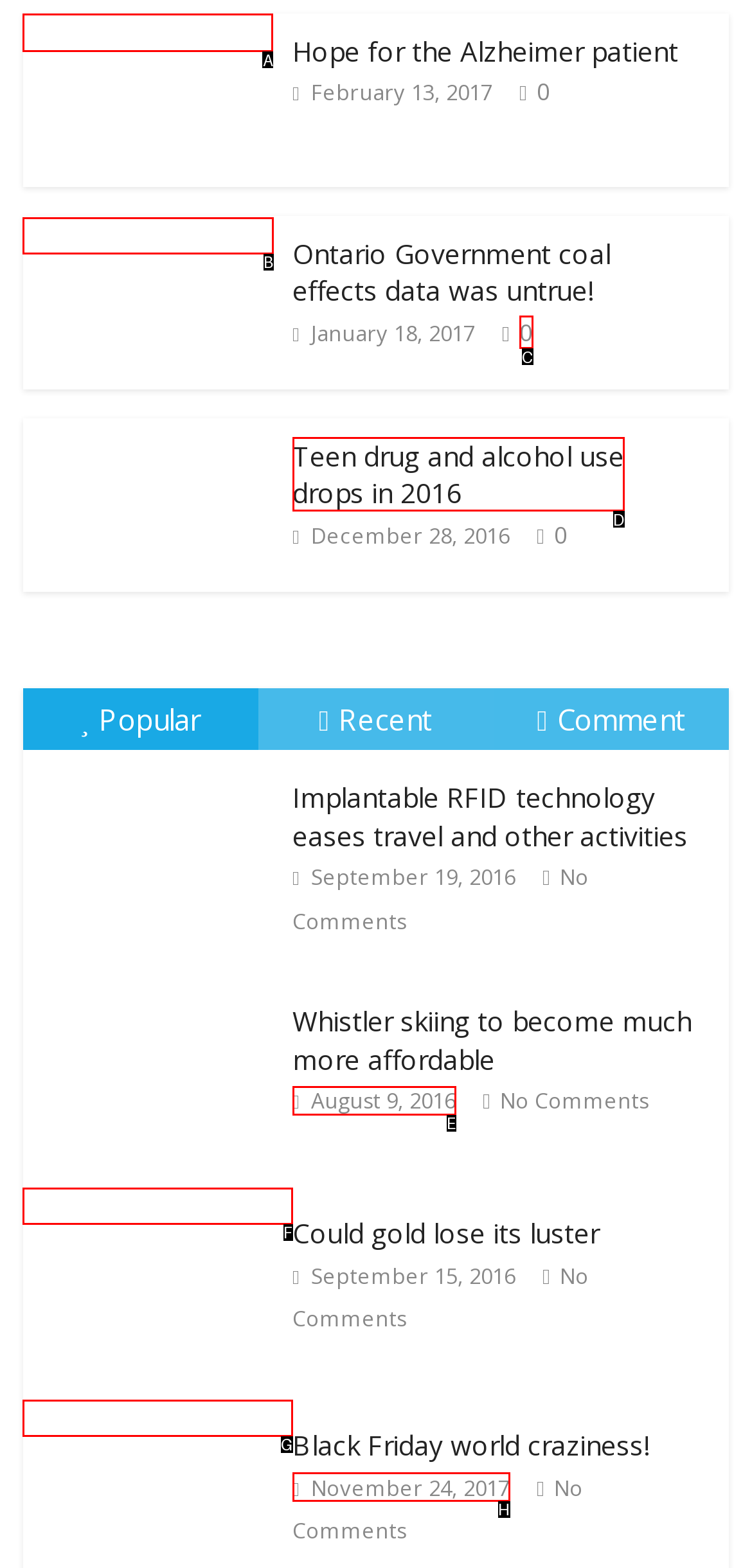Specify which HTML element I should click to complete this instruction: Click on the link 'Hope for the Alzheimer patient' Answer with the letter of the relevant option.

A